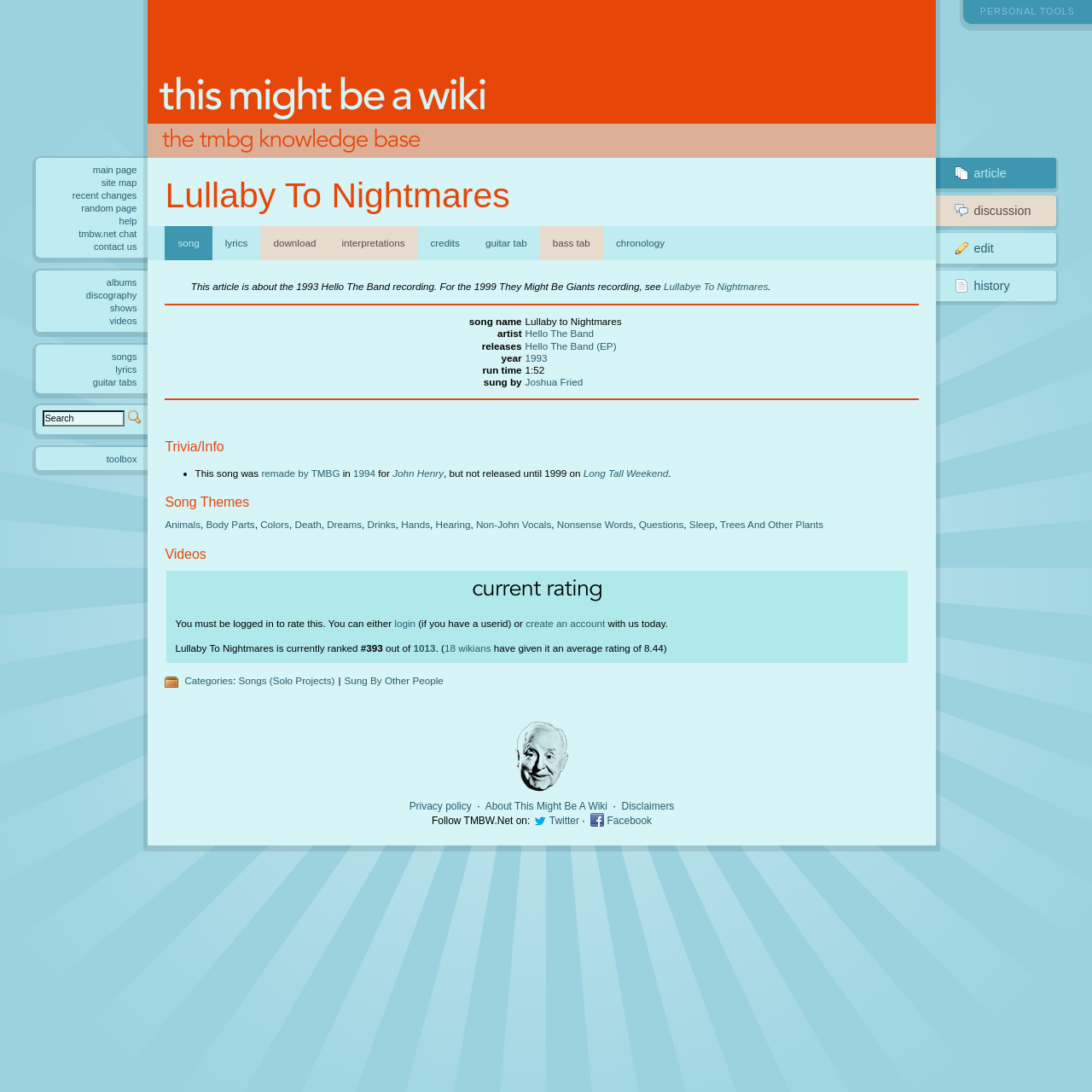Determine the bounding box coordinates of the clickable element to complete this instruction: "rate the song". Provide the coordinates in the format of four float numbers between 0 and 1, [left, top, right, bottom].

[0.153, 0.523, 0.84, 0.607]